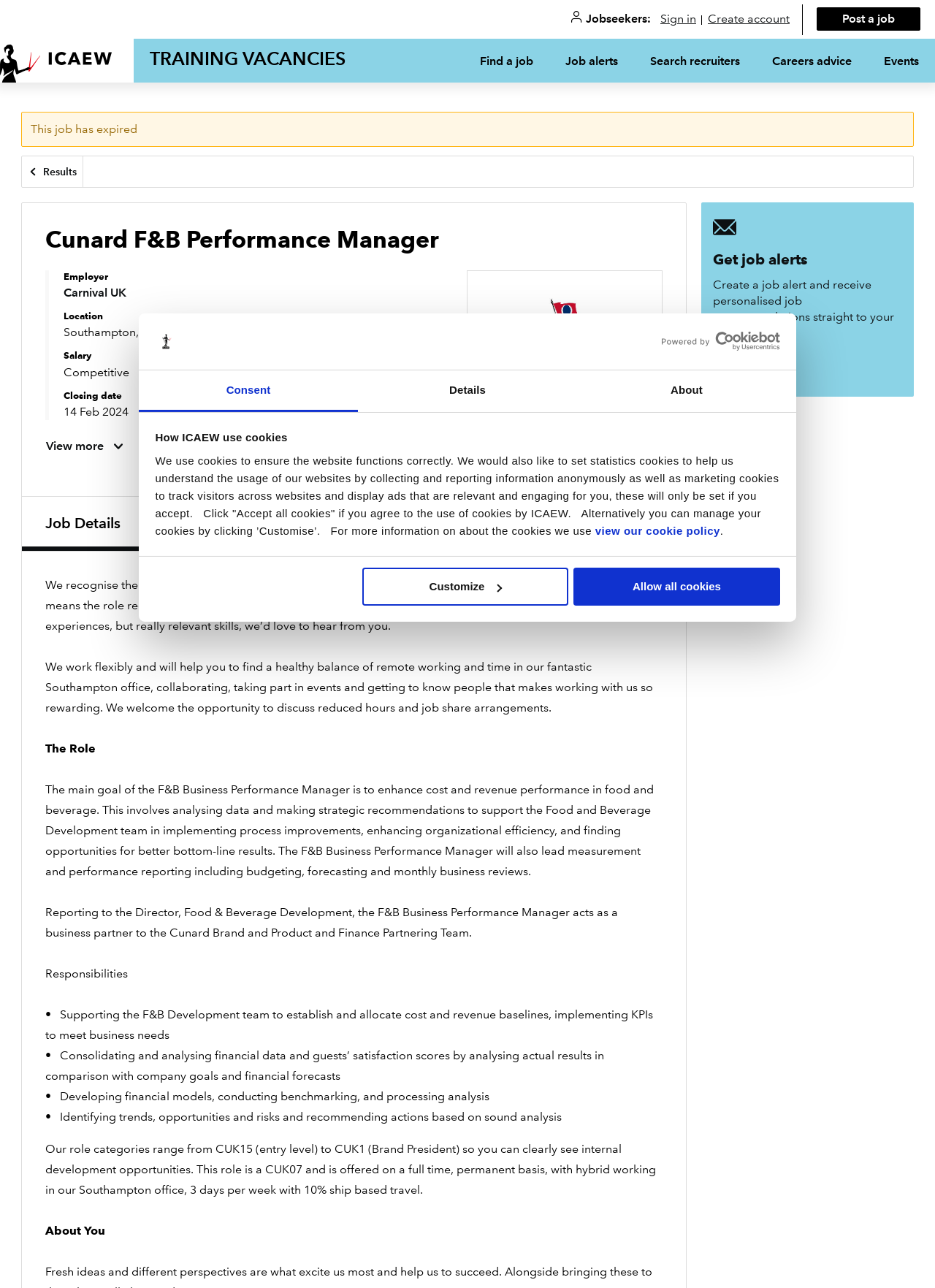Please determine the bounding box coordinates of the element to click in order to execute the following instruction: "View company information". The coordinates should be four float numbers between 0 and 1, specified as [left, top, right, bottom].

[0.163, 0.386, 0.287, 0.424]